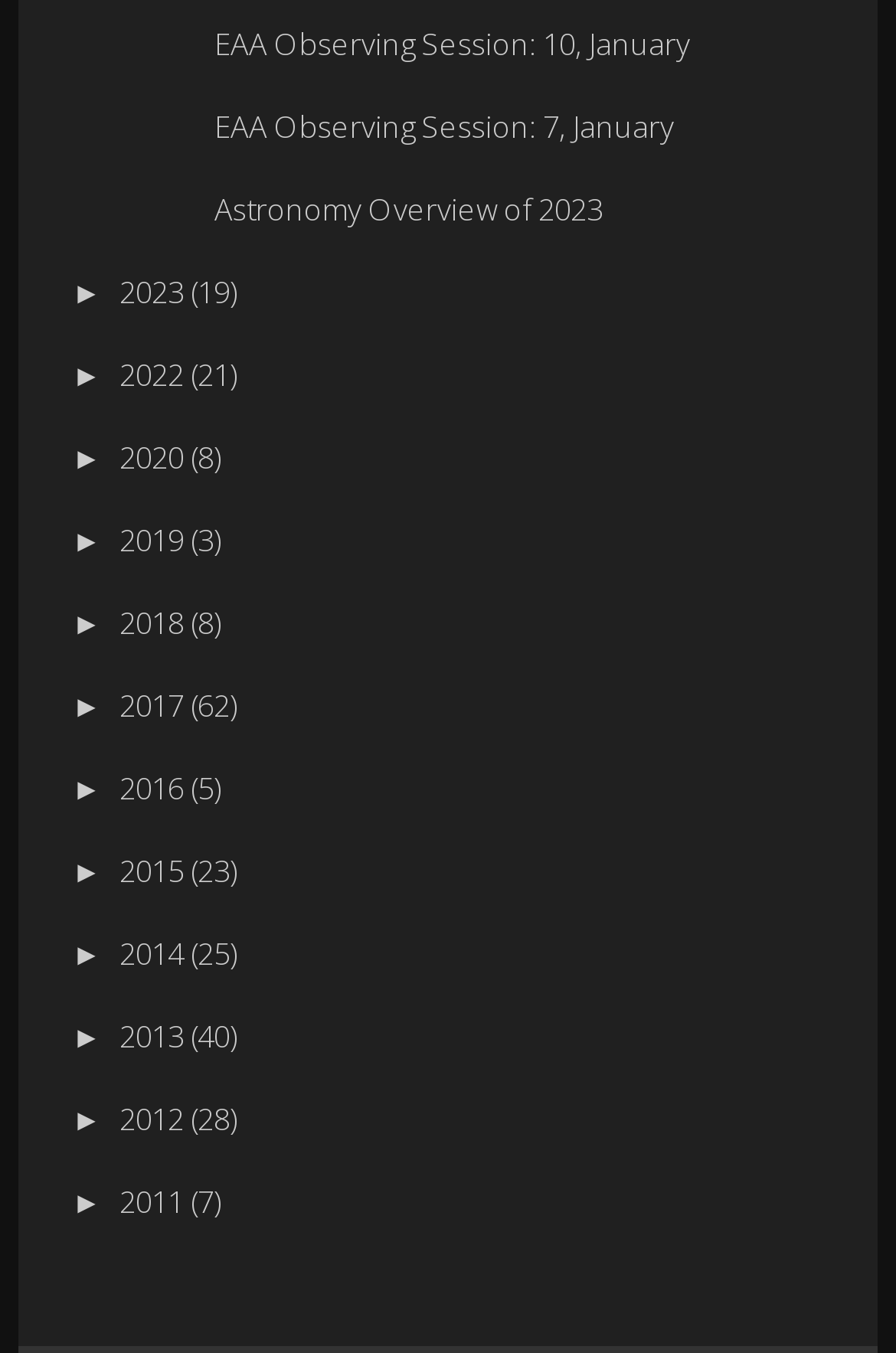How many observing sessions are listed?
Based on the image content, provide your answer in one word or a short phrase.

3